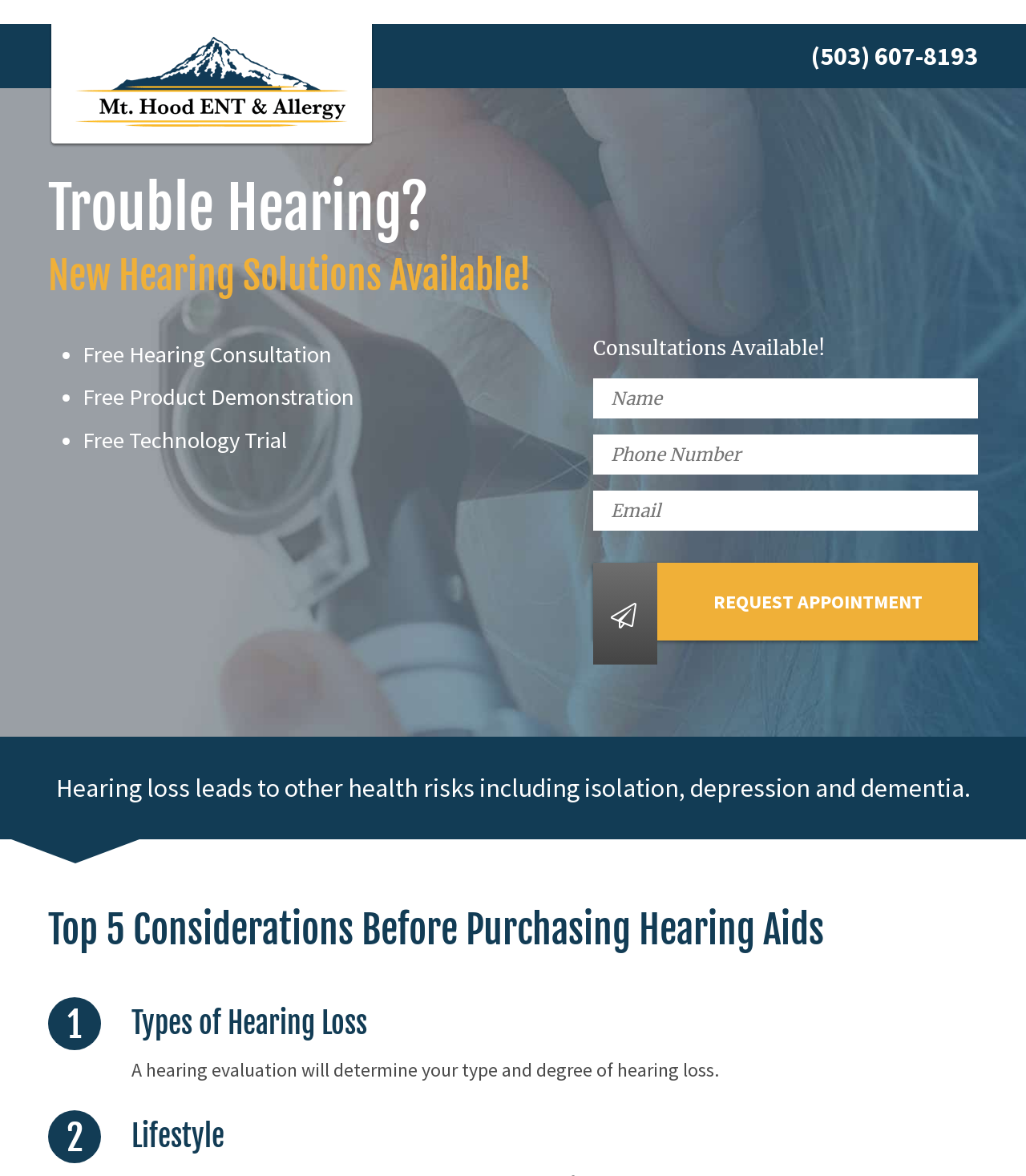What are the free services offered on the webpage?
Carefully analyze the image and provide a detailed answer to the question.

I found a list of free services offered on the webpage, which includes 'Free Hearing Consultation', 'Free Product Demonstration', and 'Free Technology Trial'. These services are listed with bullet points and have bounding box coordinates of [0.081, 0.289, 0.324, 0.314], [0.081, 0.325, 0.345, 0.35], and [0.081, 0.362, 0.28, 0.386] respectively.